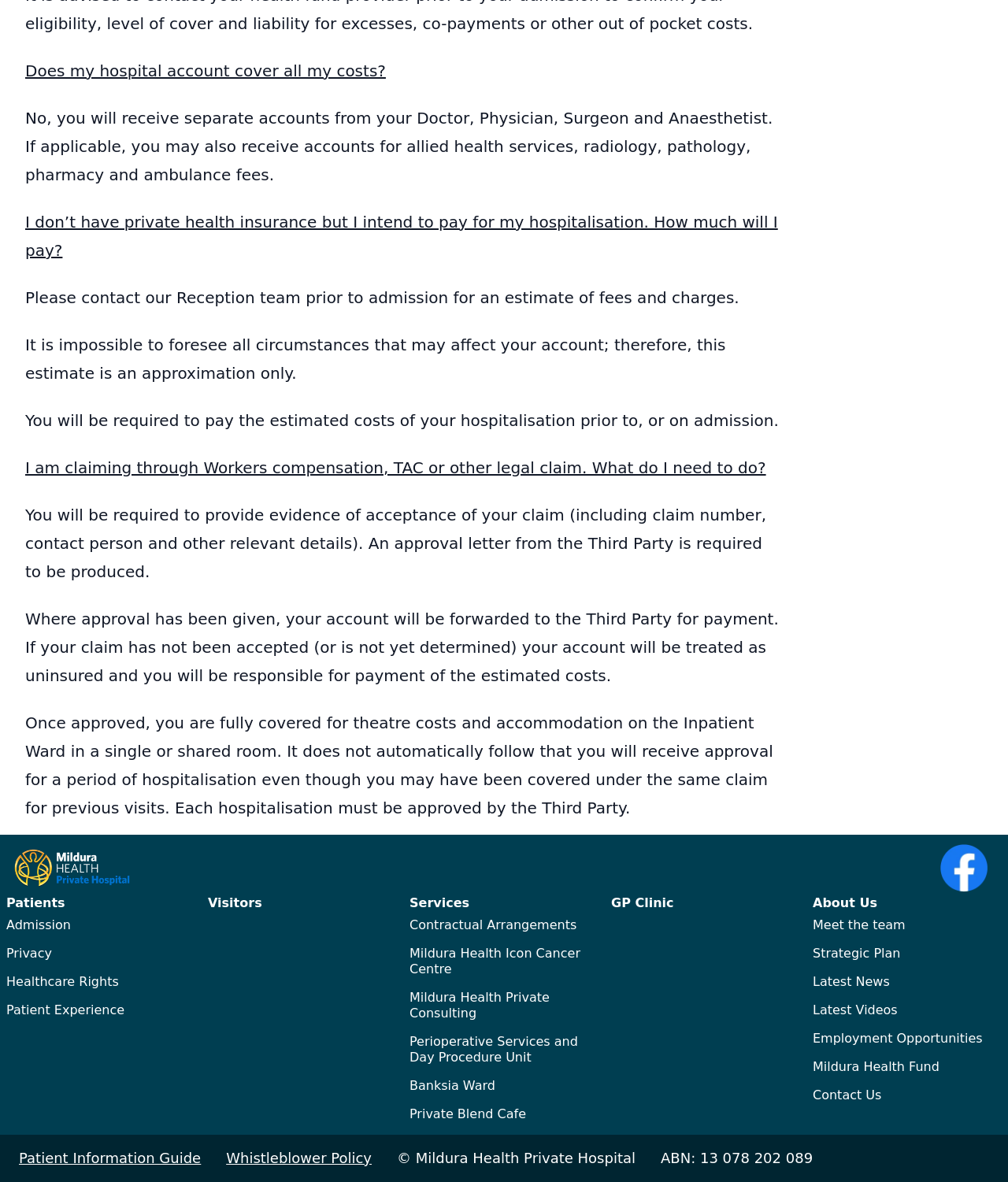Carefully examine the image and provide an in-depth answer to the question: What is the copyright information of the hospital?

The webpage displays the copyright information '© Mildura Health Private Hospital' at the bottom, indicating that the hospital owns the copyright to the content on the webpage.